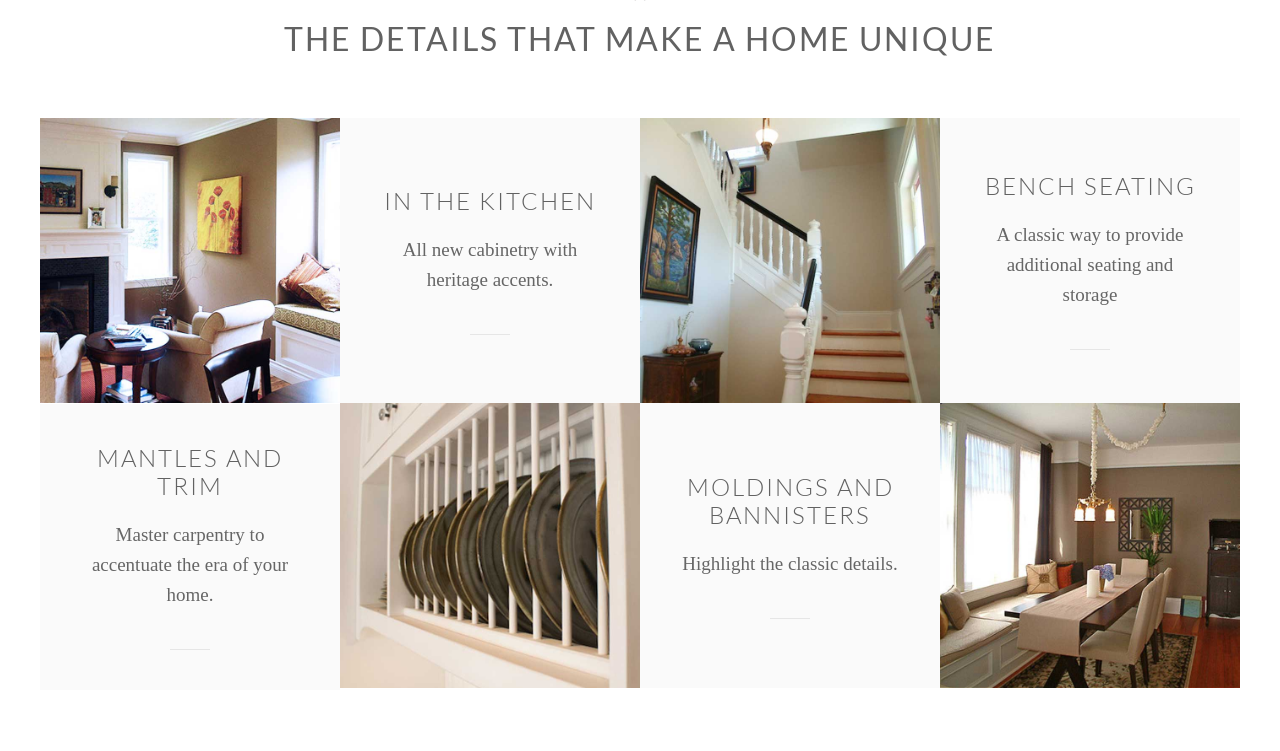Please respond to the question with a concise word or phrase:
What type of seating is featured in the 'BENCH SEATING' section?

Classic bench seating